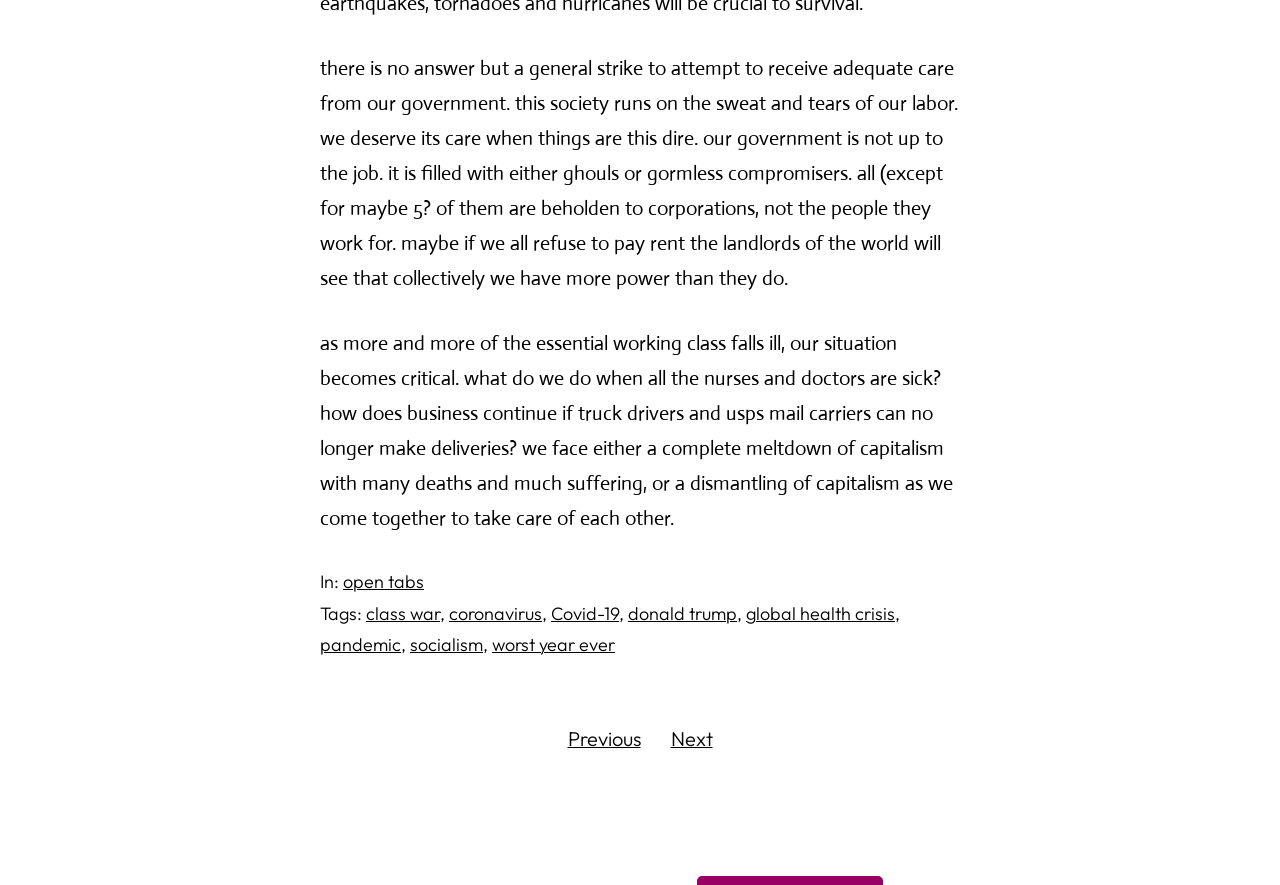Please specify the bounding box coordinates of the region to click in order to perform the following instruction: "click on the link to view posts tagged with coronavirus".

[0.351, 0.68, 0.423, 0.706]